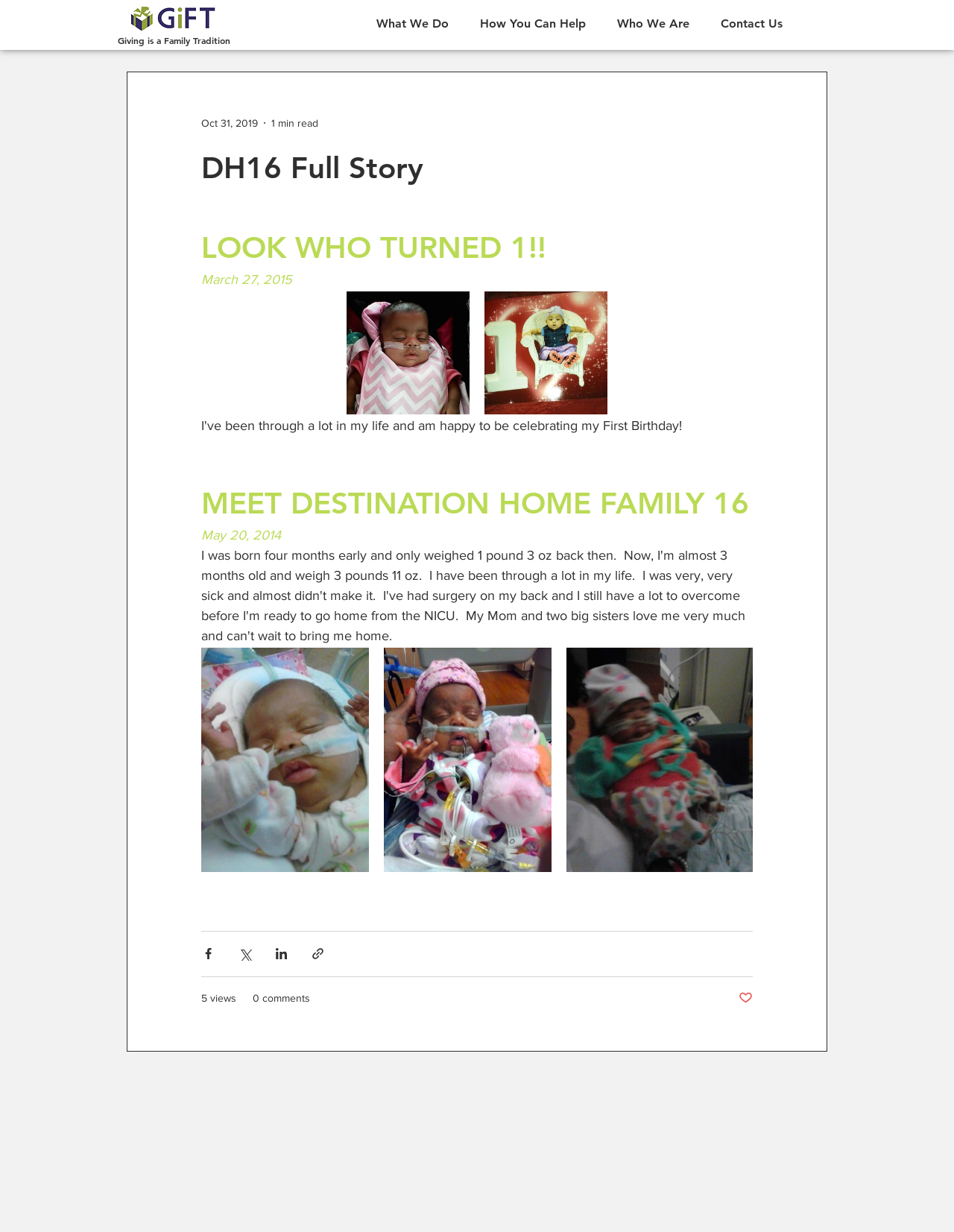How many social media sharing options are available? Based on the screenshot, please respond with a single word or phrase.

4